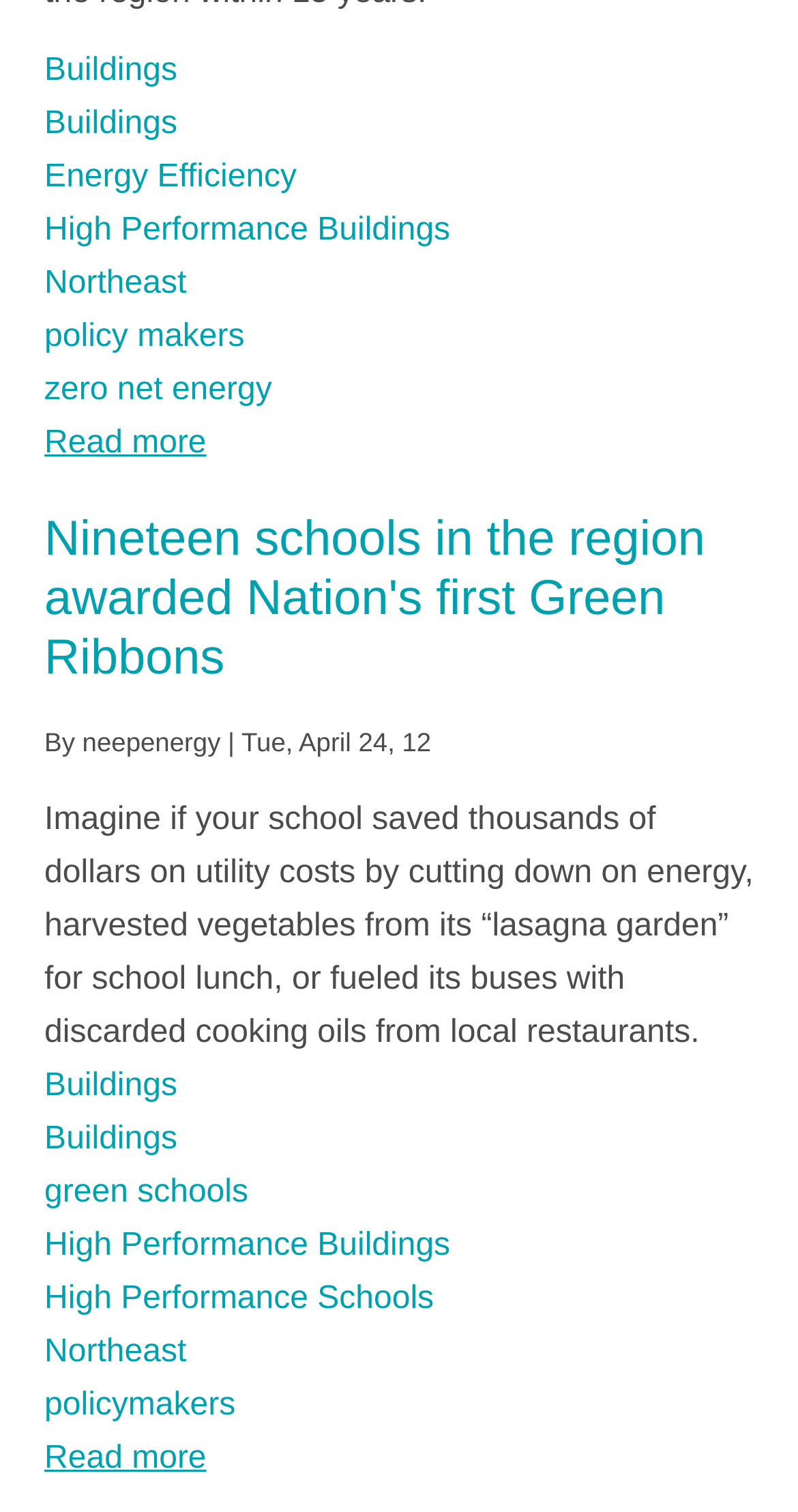Refer to the element description green schools and identify the corresponding bounding box in the screenshot. Format the coordinates as (top-left x, top-left y, bottom-right x, bottom-right y) with values in the range of 0 to 1.

[0.056, 0.777, 0.311, 0.8]